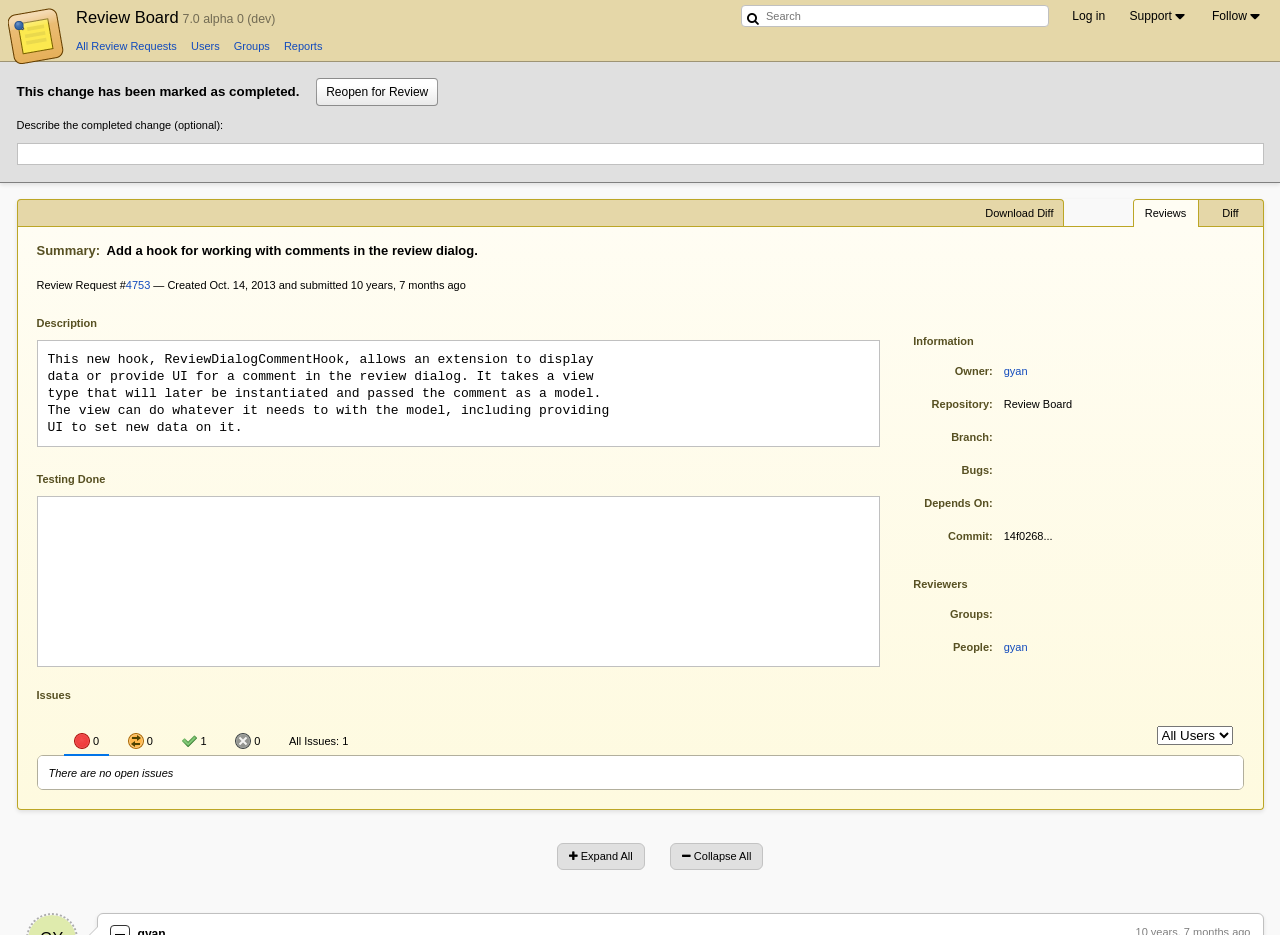Analyze the image and answer the question with as much detail as possible: 
Who is the owner of this review request?

I found the owner of this review request by looking at the 'Owner:' section under 'Information' which lists 'gyan' as the owner.